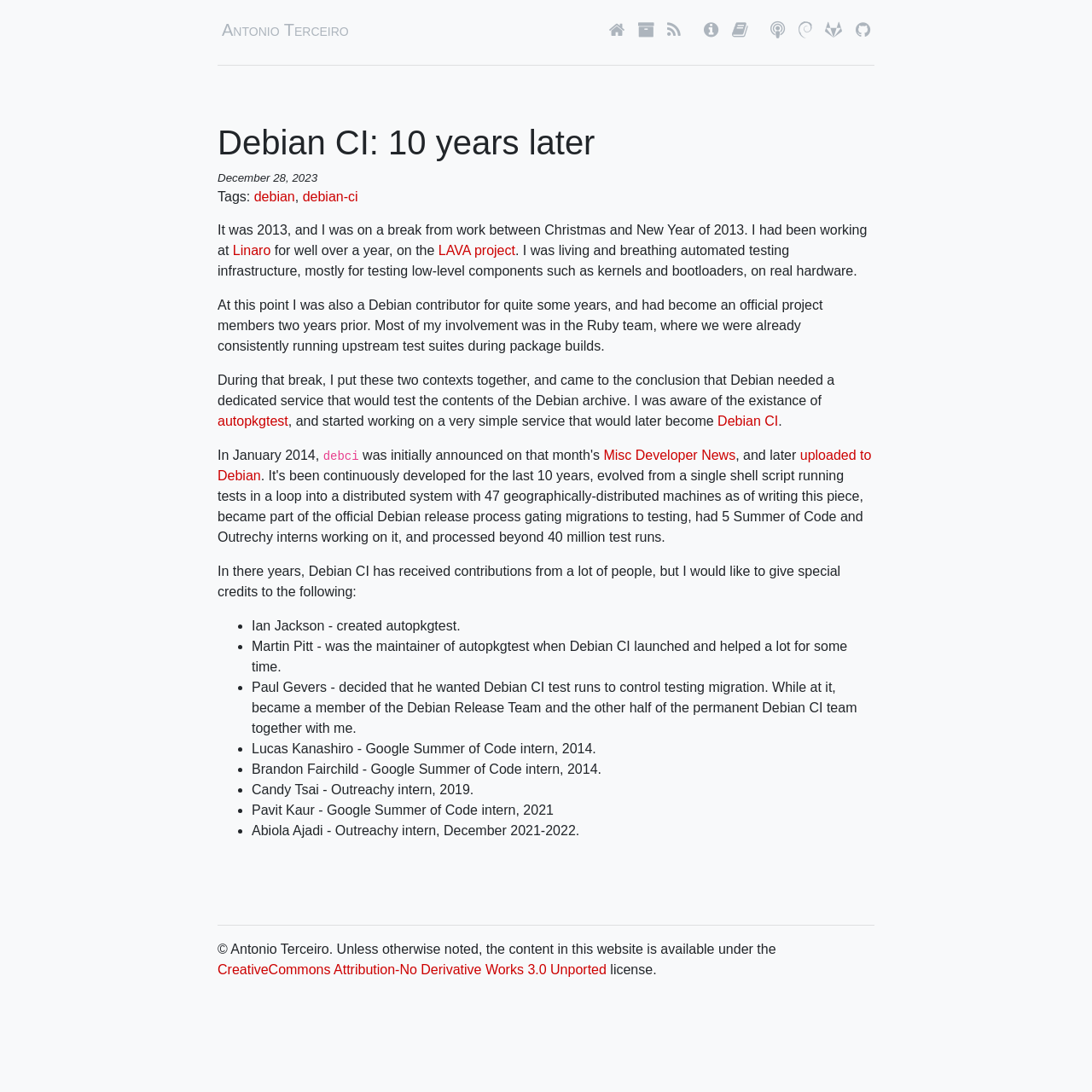Could you highlight the region that needs to be clicked to execute the instruction: "Read about autopkgtest"?

[0.199, 0.379, 0.264, 0.392]